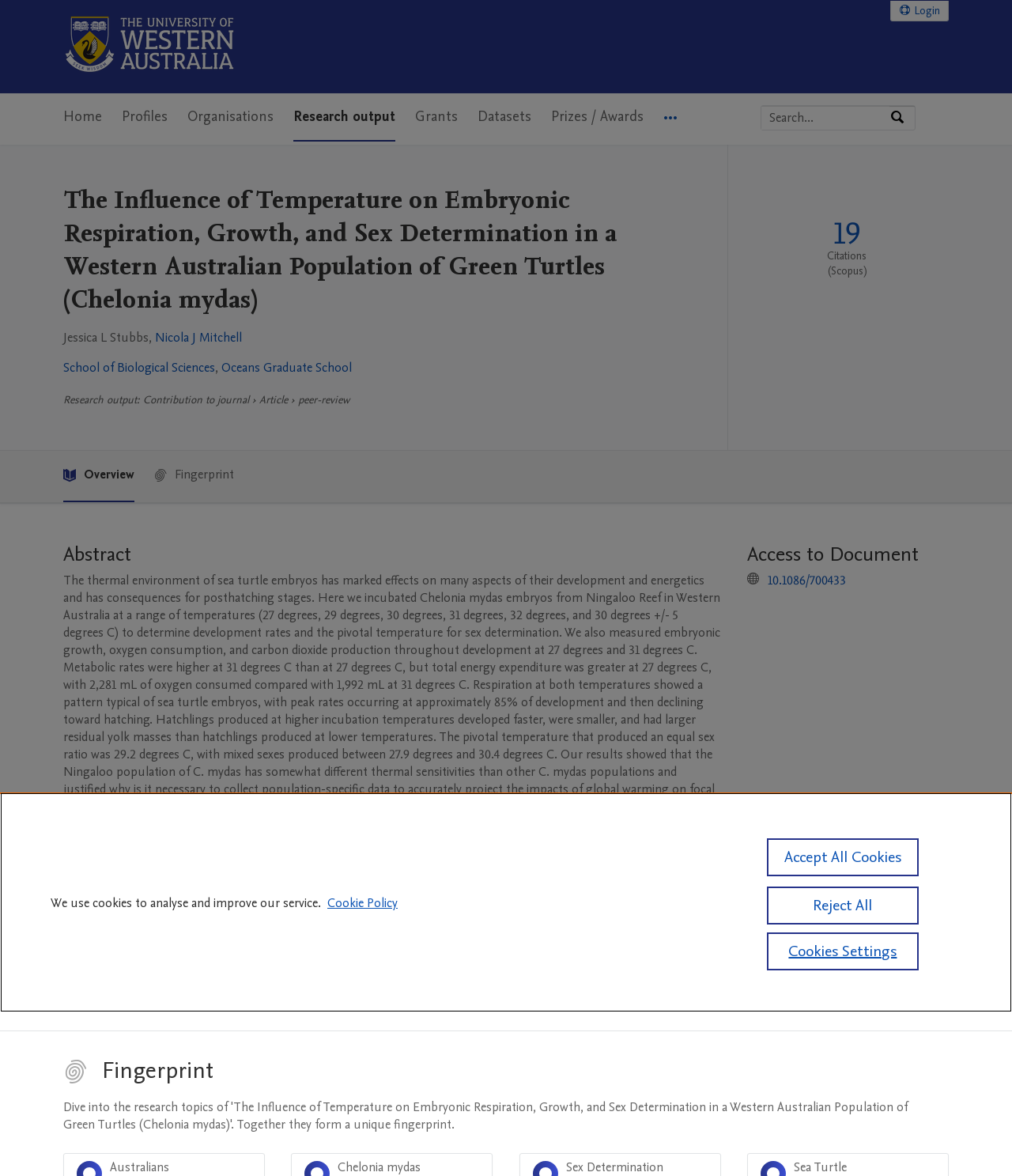Provide a brief response to the question using a single word or phrase: 
What is the pivotal temperature for sex determination?

29.2 degrees C